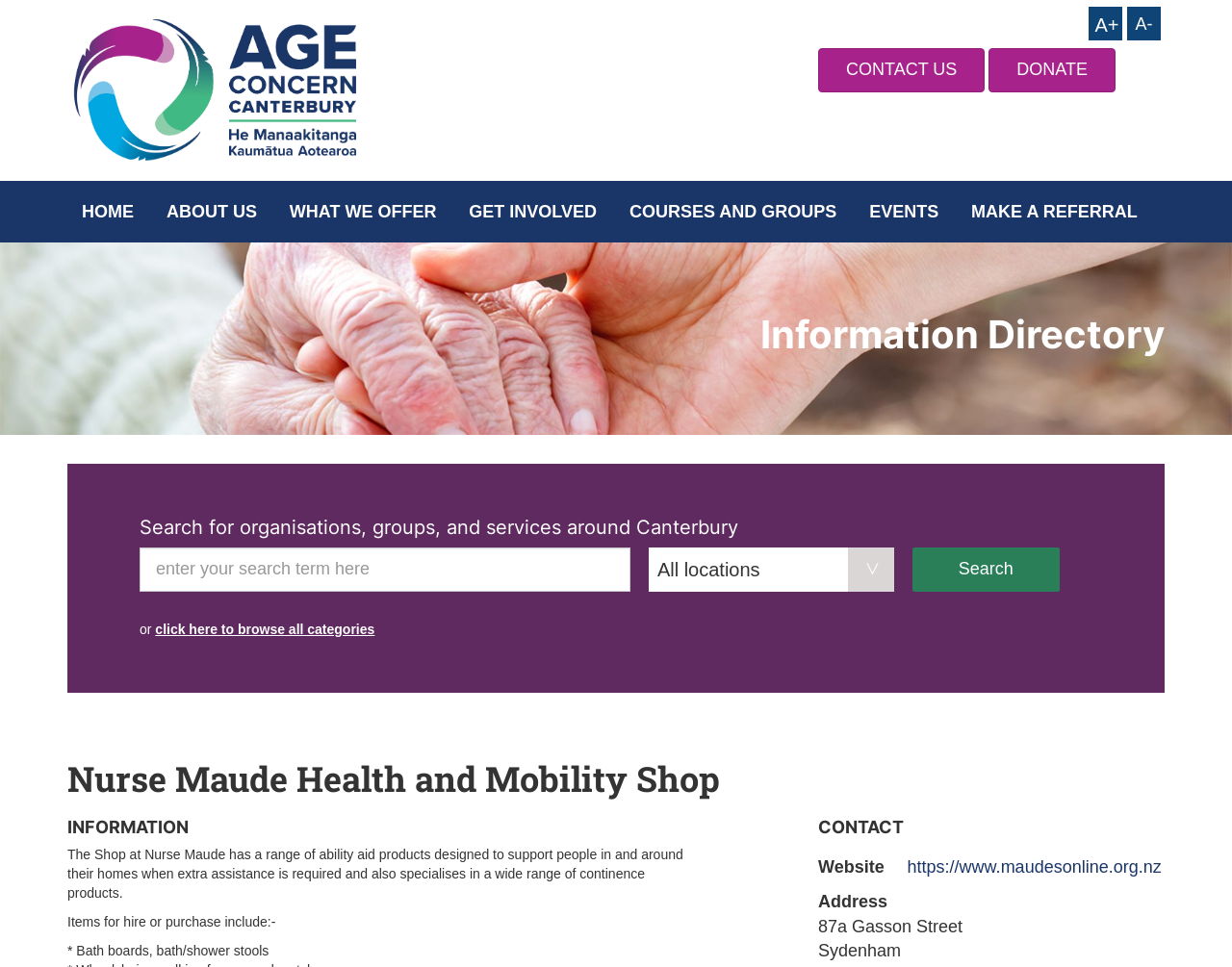Determine the bounding box coordinates of the UI element that matches the following description: "Courses and Groups". The coordinates should be four float numbers between 0 and 1 in the format [left, top, right, bottom].

[0.499, 0.193, 0.691, 0.245]